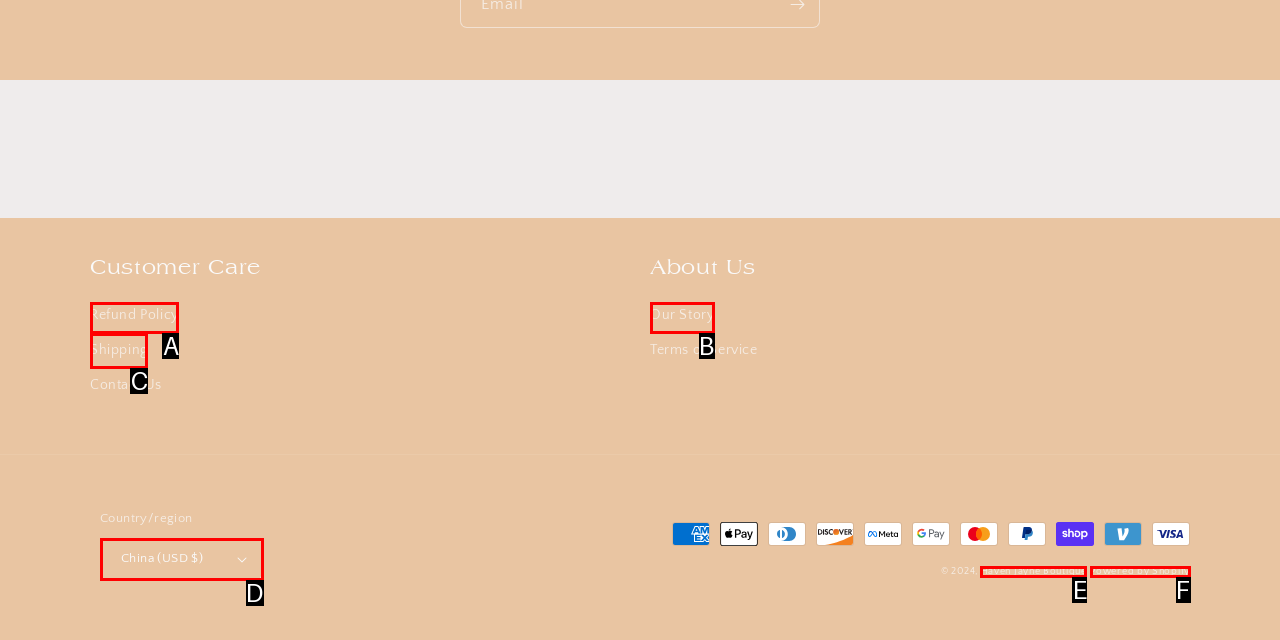Which UI element corresponds to this description: Refund Policy
Reply with the letter of the correct option.

A